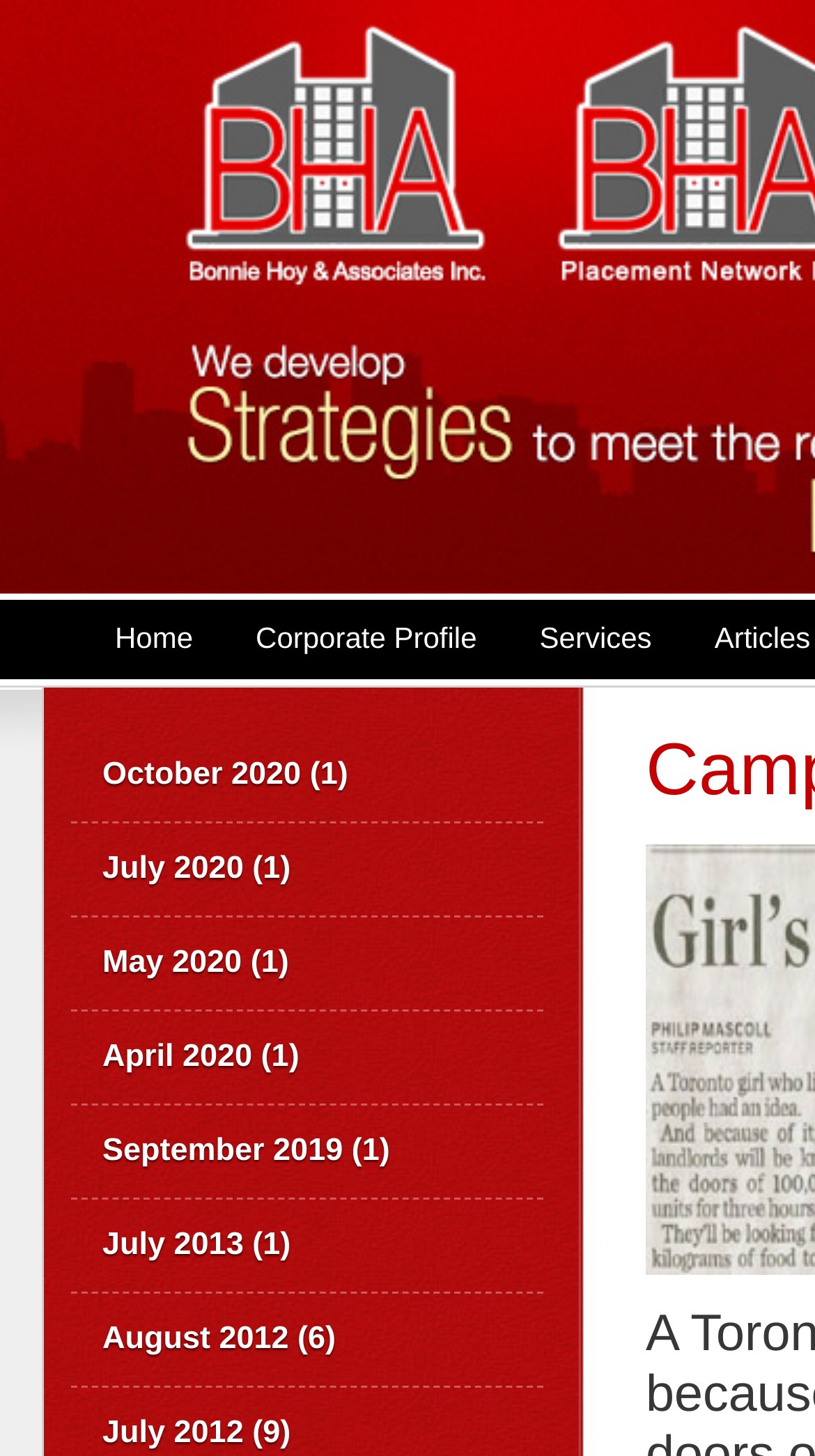Identify the bounding box for the UI element described as: "Isaac". The coordinates should be four float numbers between 0 and 1, i.e., [left, top, right, bottom].

None